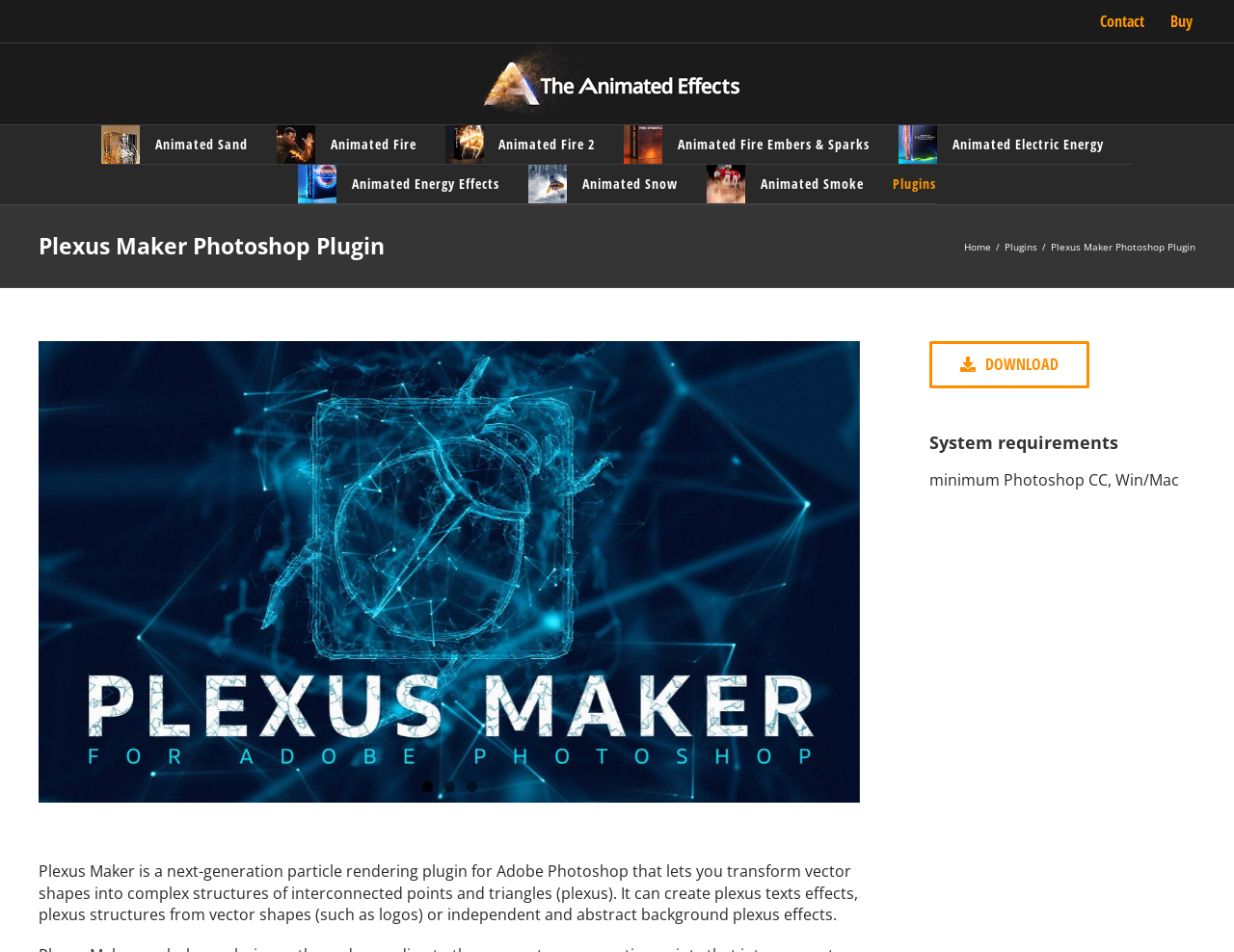Identify the bounding box coordinates for the element that needs to be clicked to fulfill this instruction: "Download the plugin". Provide the coordinates in the format of four float numbers between 0 and 1: [left, top, right, bottom].

[0.753, 0.358, 0.883, 0.408]